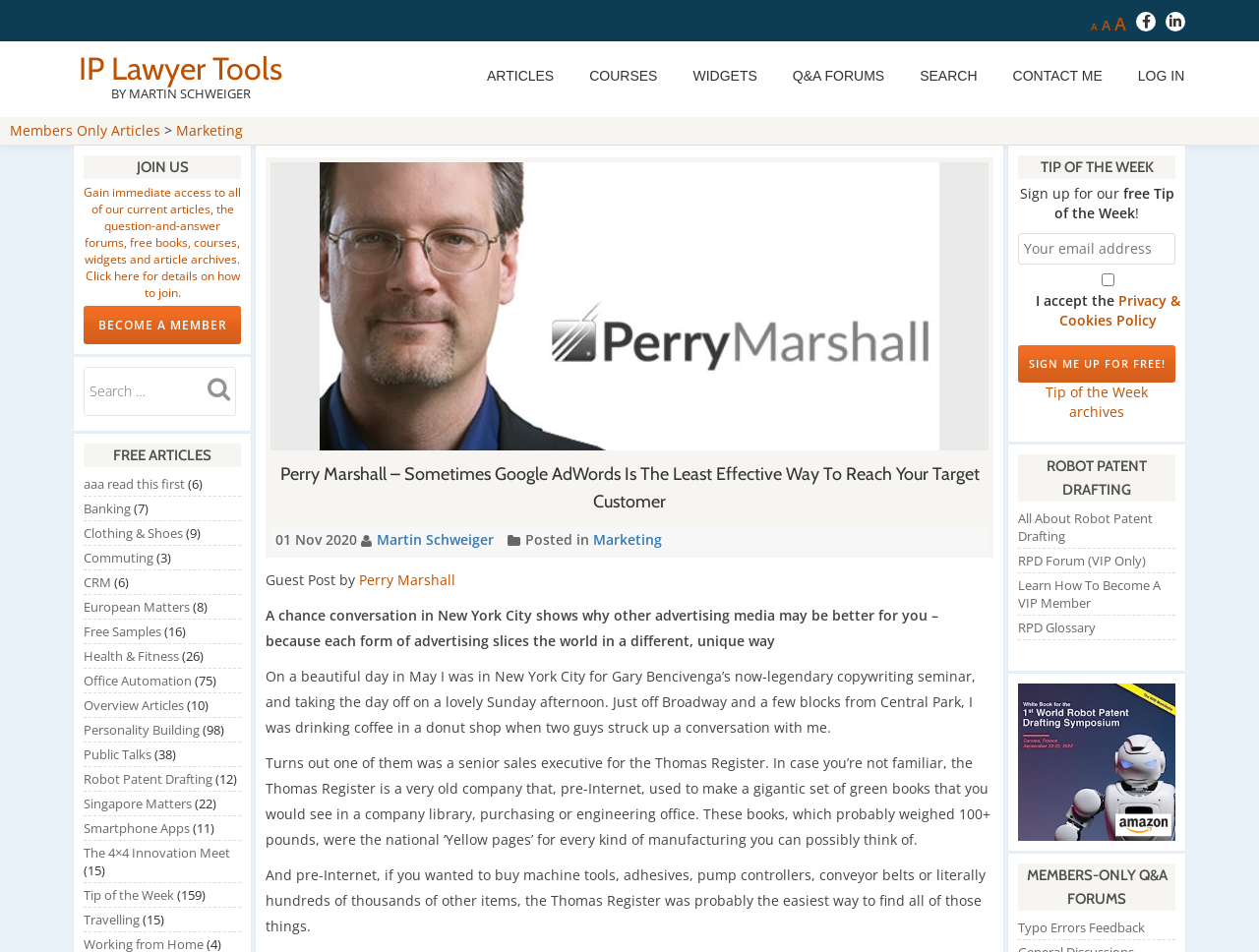Please respond to the question with a concise word or phrase:
What is the date of the article?

01 Nov 2020